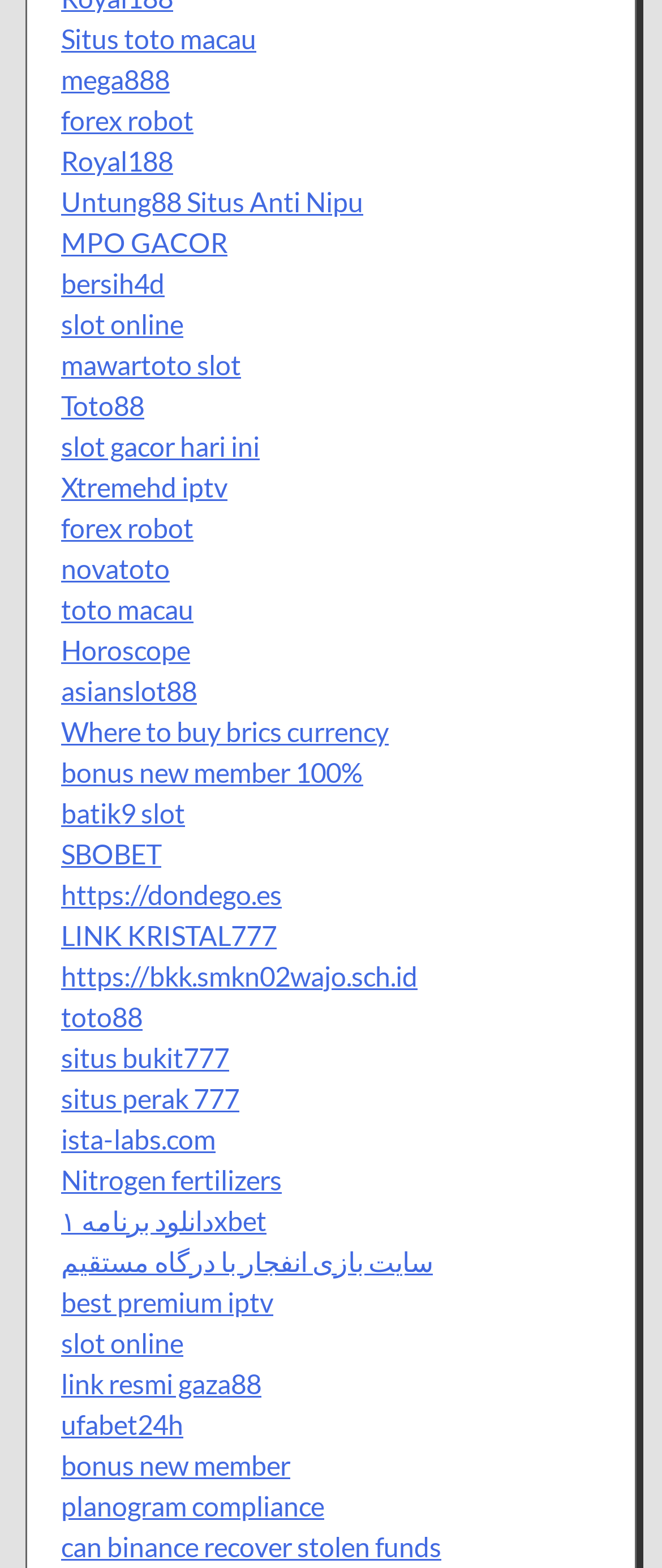Determine the bounding box coordinates of the clickable region to follow the instruction: "Visit mega888 website".

[0.092, 0.04, 0.256, 0.06]